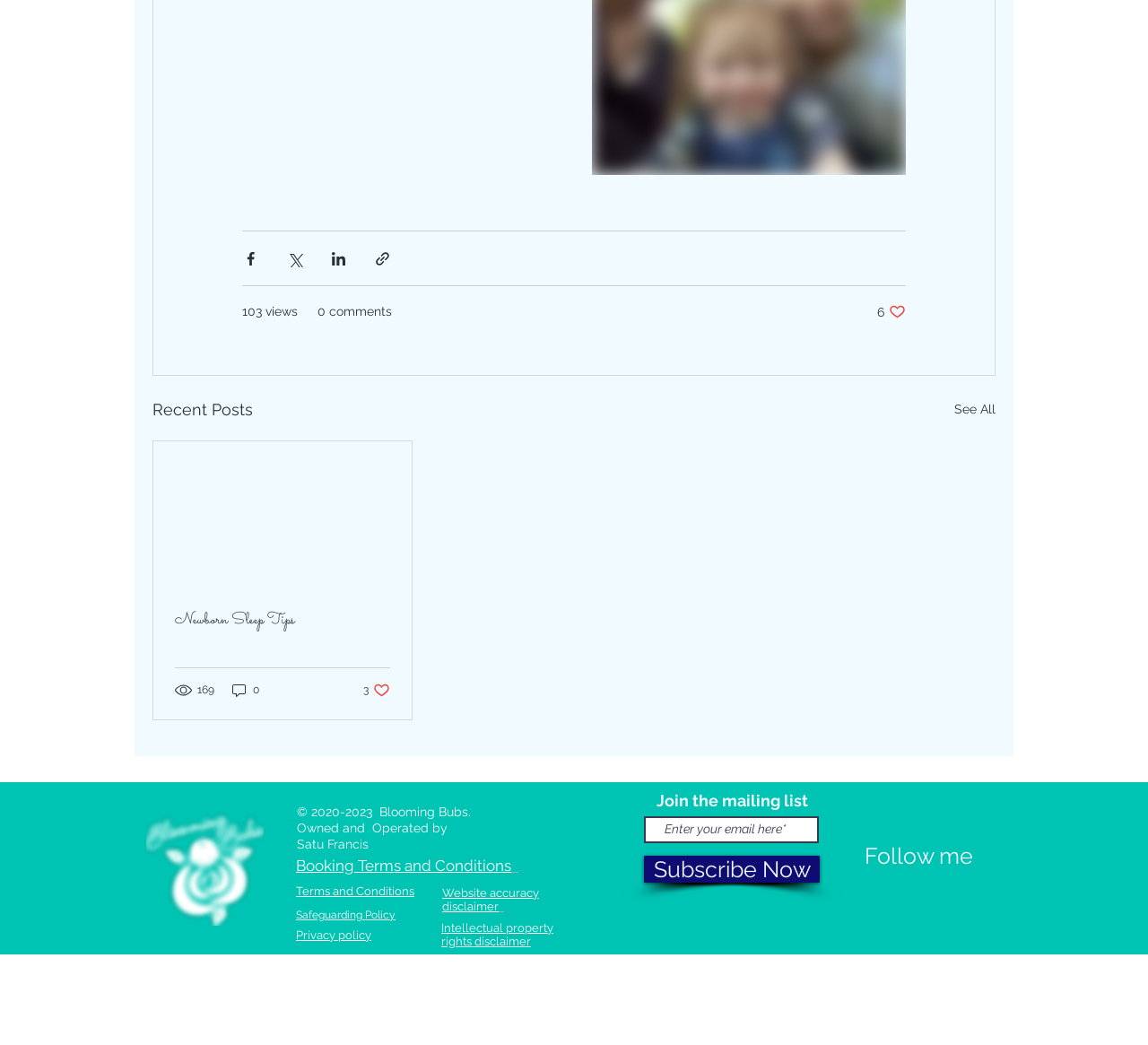Locate the bounding box coordinates of the clickable region to complete the following instruction: "Share via Facebook."

[0.211, 0.239, 0.226, 0.255]